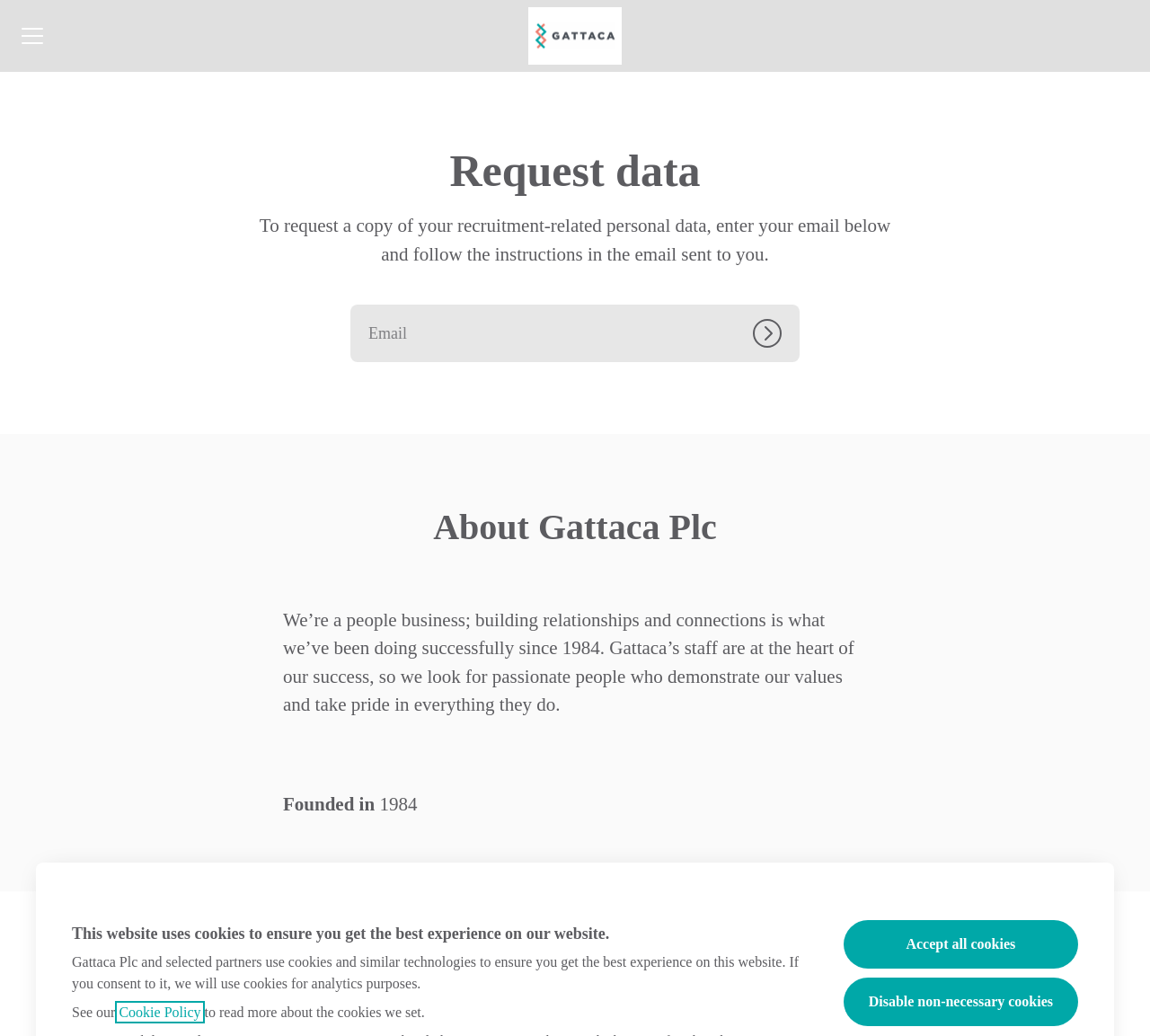Bounding box coordinates are specified in the format (top-left x, top-left y, bottom-right x, bottom-right y). All values are floating point numbers bounded between 0 and 1. Please provide the bounding box coordinate of the region this sentence describes: gattacaplc.com

[0.893, 0.957, 0.969, 0.984]